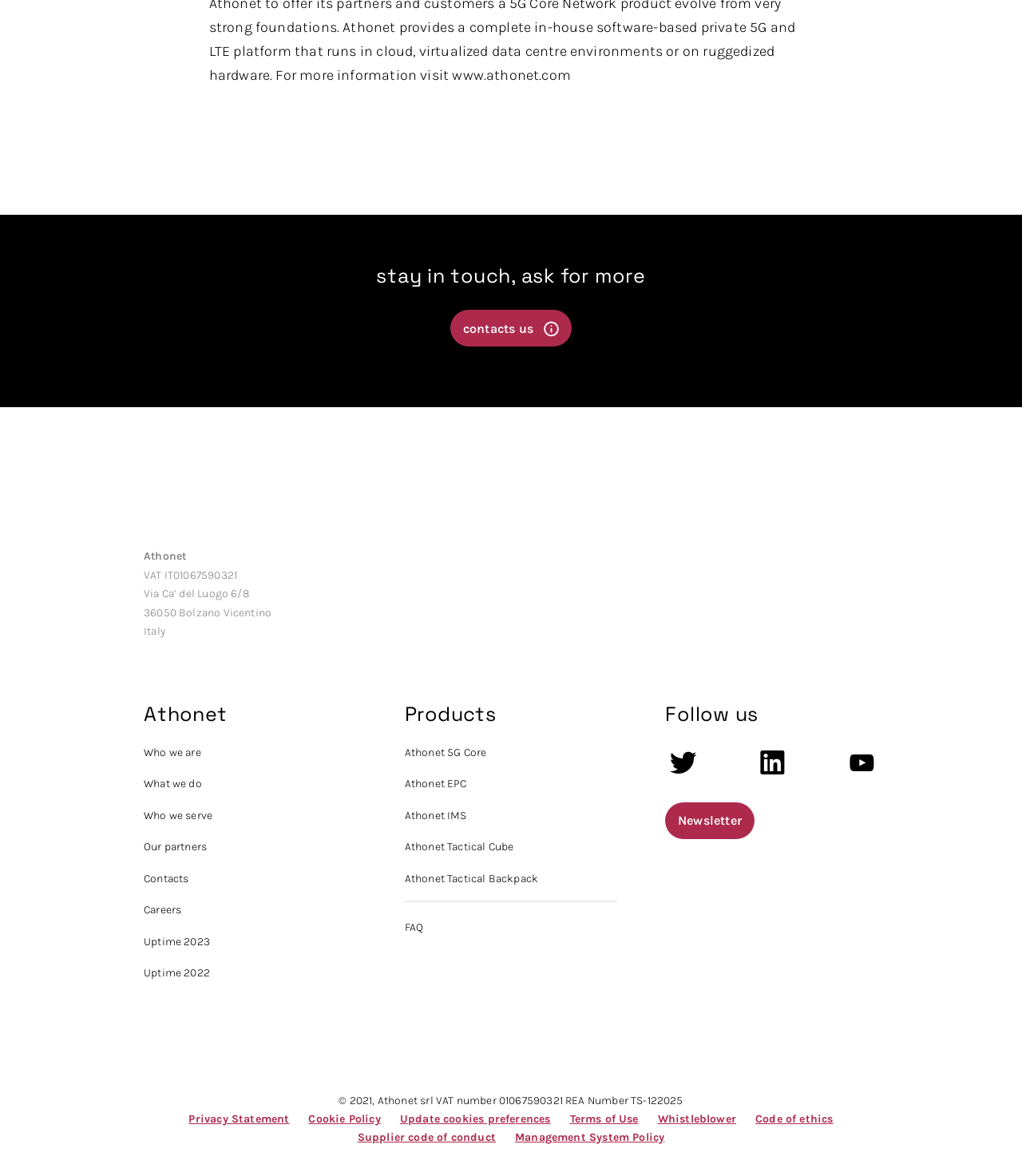Provide a brief response in the form of a single word or phrase:
What is the address of the company?

Via Ca’ del Luogo 6/8, 36050 Bolzano Vicentino, Italy